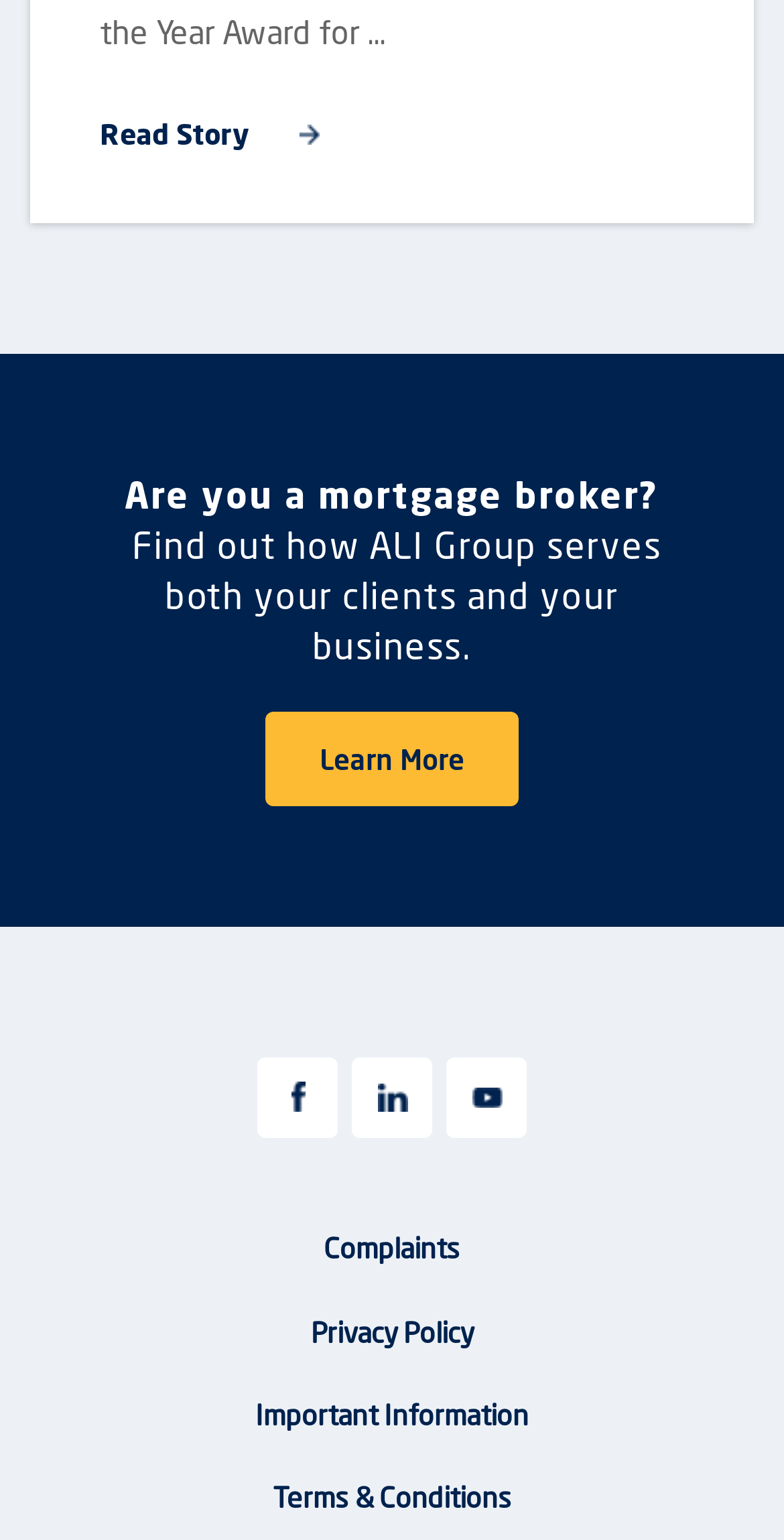Extract the bounding box coordinates for the HTML element that matches this description: "Read Story". The coordinates should be four float numbers between 0 and 1, i.e., [left, top, right, bottom].

[0.127, 0.078, 0.406, 0.1]